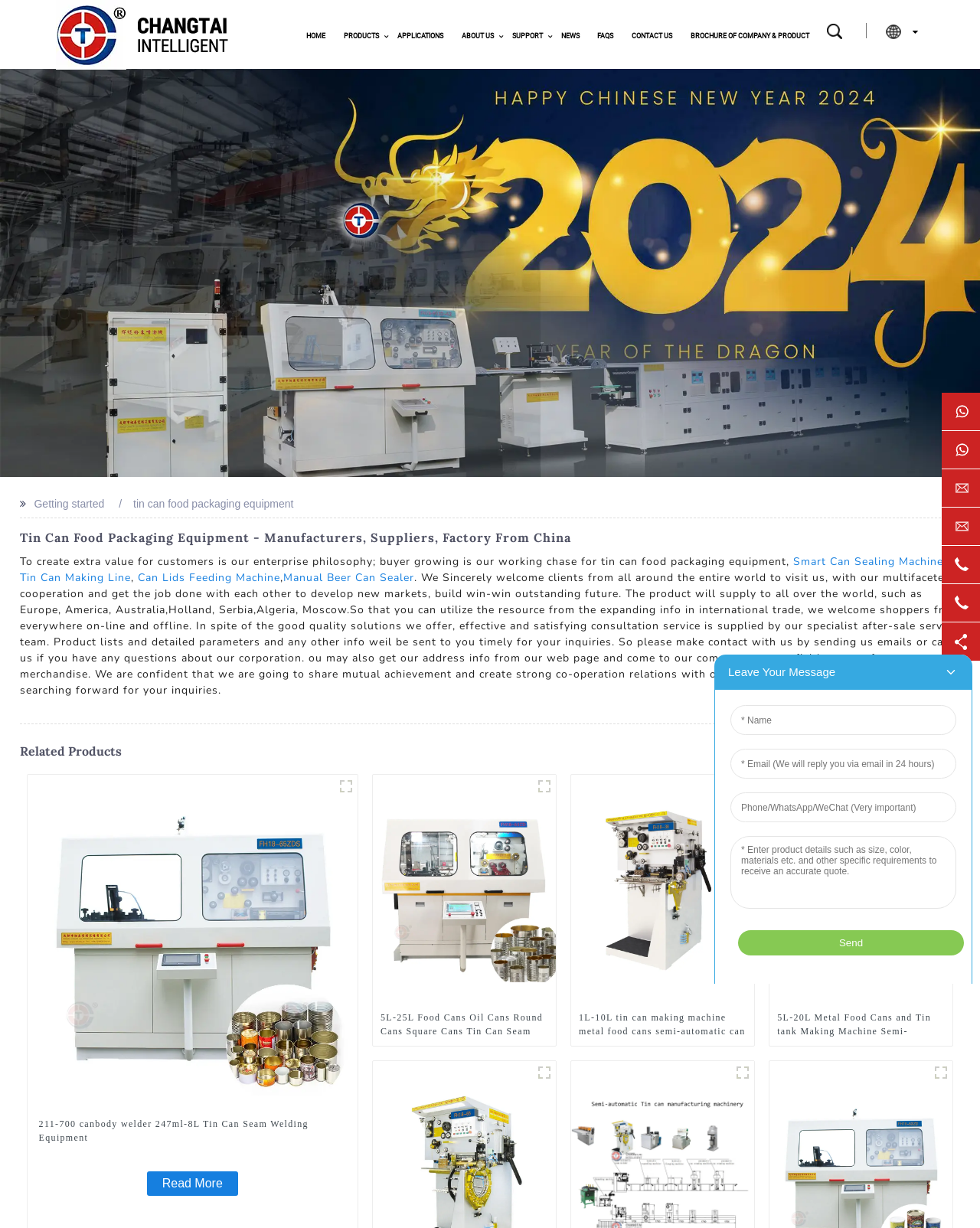Answer the question in a single word or phrase:
What is the company name?

Chengdu Changtai